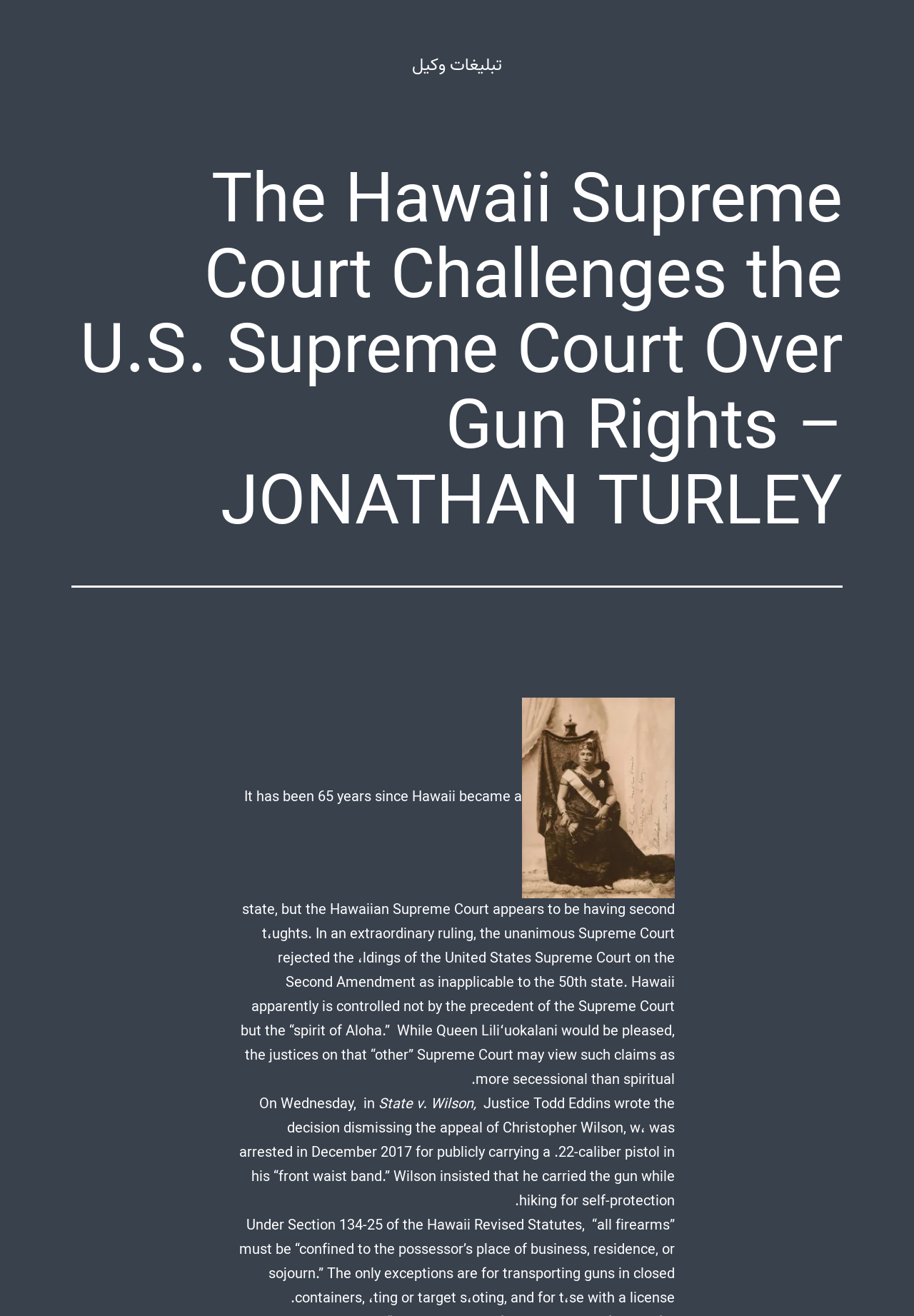What was Christopher Wilson arrested for?
By examining the image, provide a one-word or phrase answer.

publicly carrying a pistol